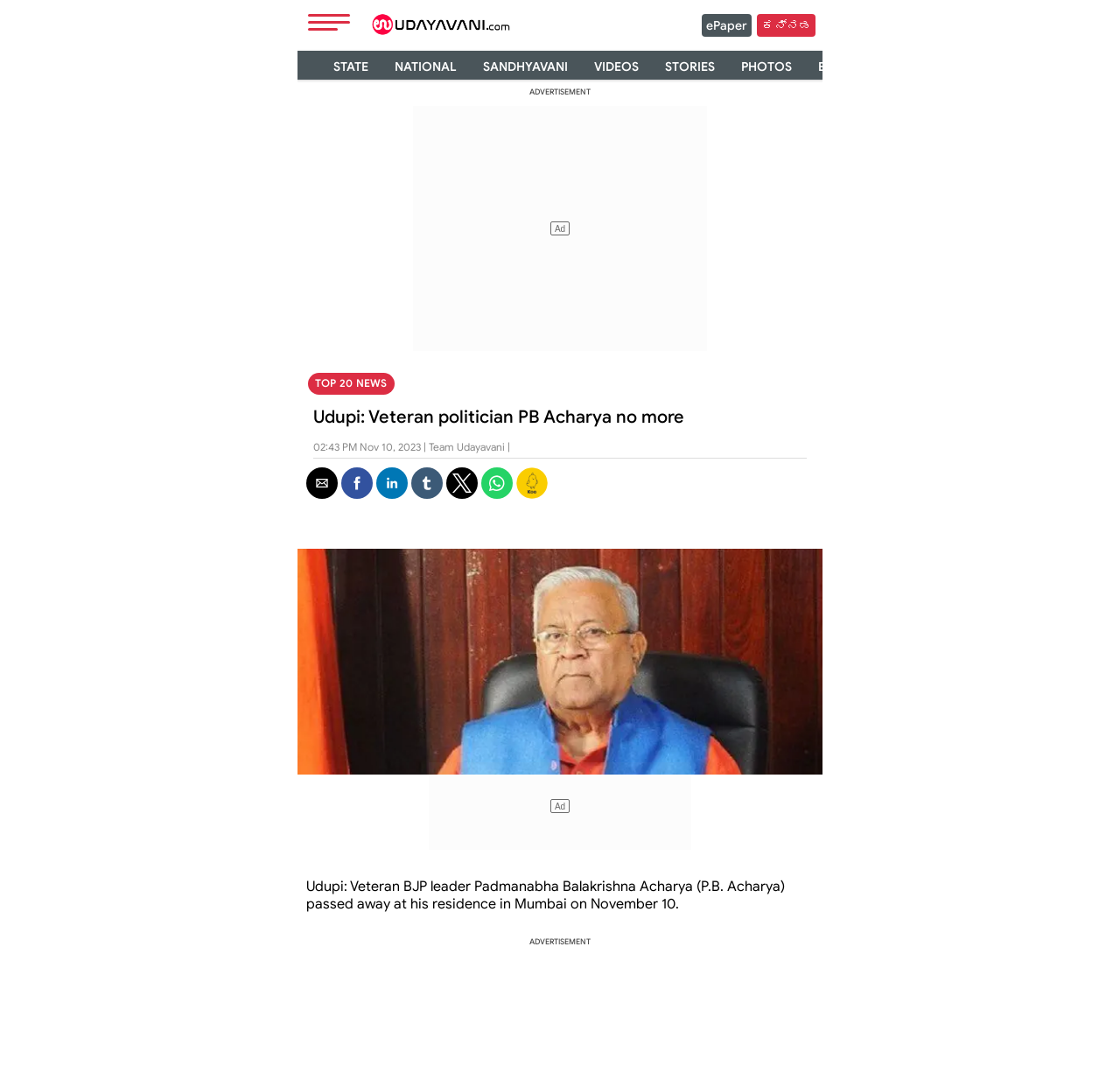Identify the bounding box for the given UI element using the description provided. Coordinates should be in the format (top-left x, top-left y, bottom-right x, bottom-right y) and must be between 0 and 1. Here is the description: title="Share on Koo App"

[0.461, 0.45, 0.489, 0.466]